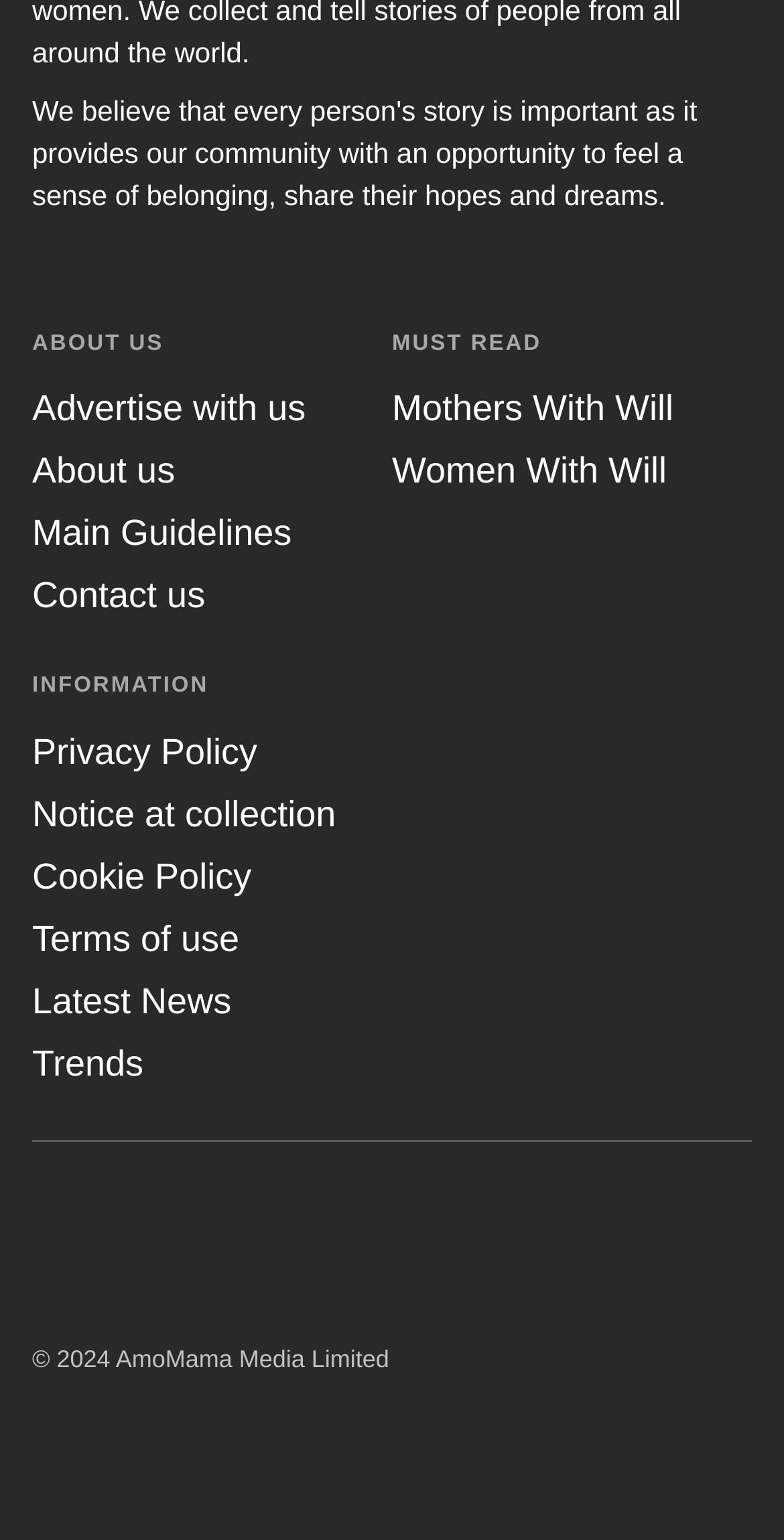Identify the bounding box coordinates for the UI element described by the following text: "Cookie Policy". Provide the coordinates as four float numbers between 0 and 1, in the format [left, top, right, bottom].

[0.041, 0.556, 0.321, 0.582]